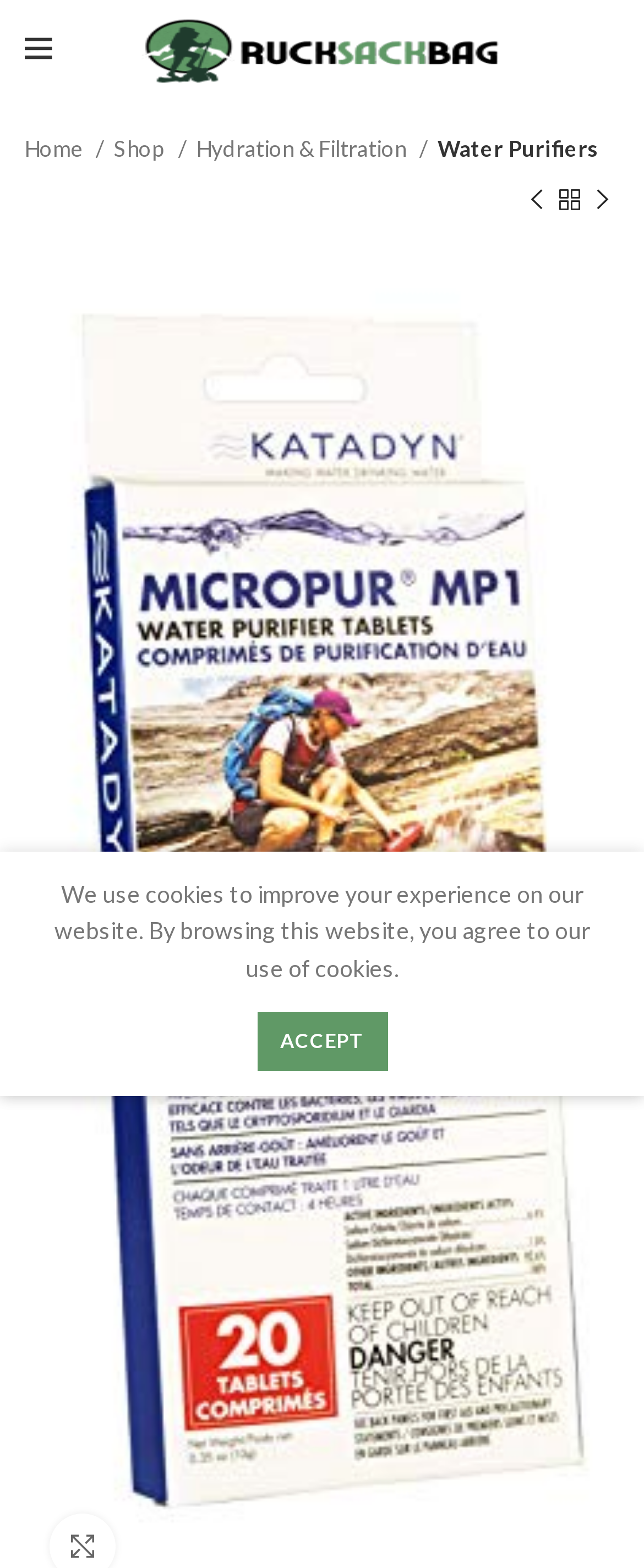Locate and extract the text of the main heading on the webpage.

Katadyn Micropur MP1 Purification Tablets (20 count)